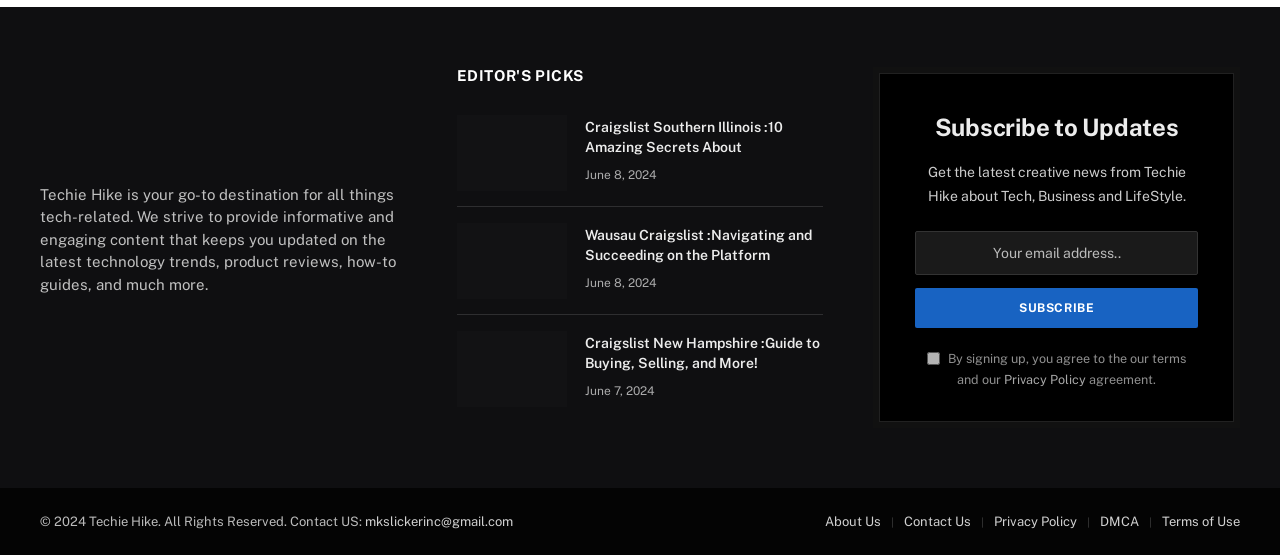Please locate the clickable area by providing the bounding box coordinates to follow this instruction: "Contact Techie Hike".

[0.285, 0.926, 0.401, 0.953]